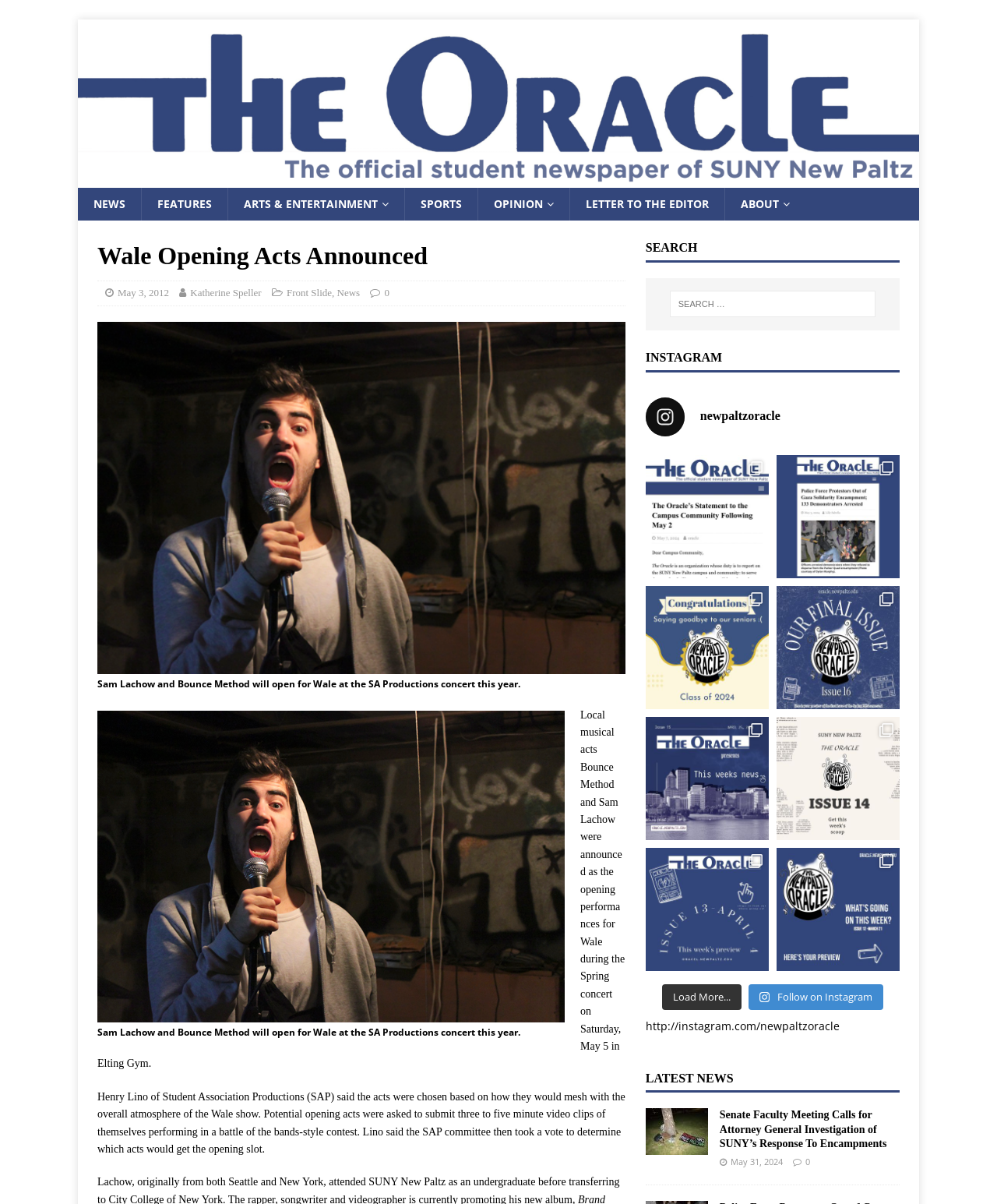Find the bounding box coordinates for the HTML element specified by: "May 3, 2012".

[0.118, 0.238, 0.17, 0.248]